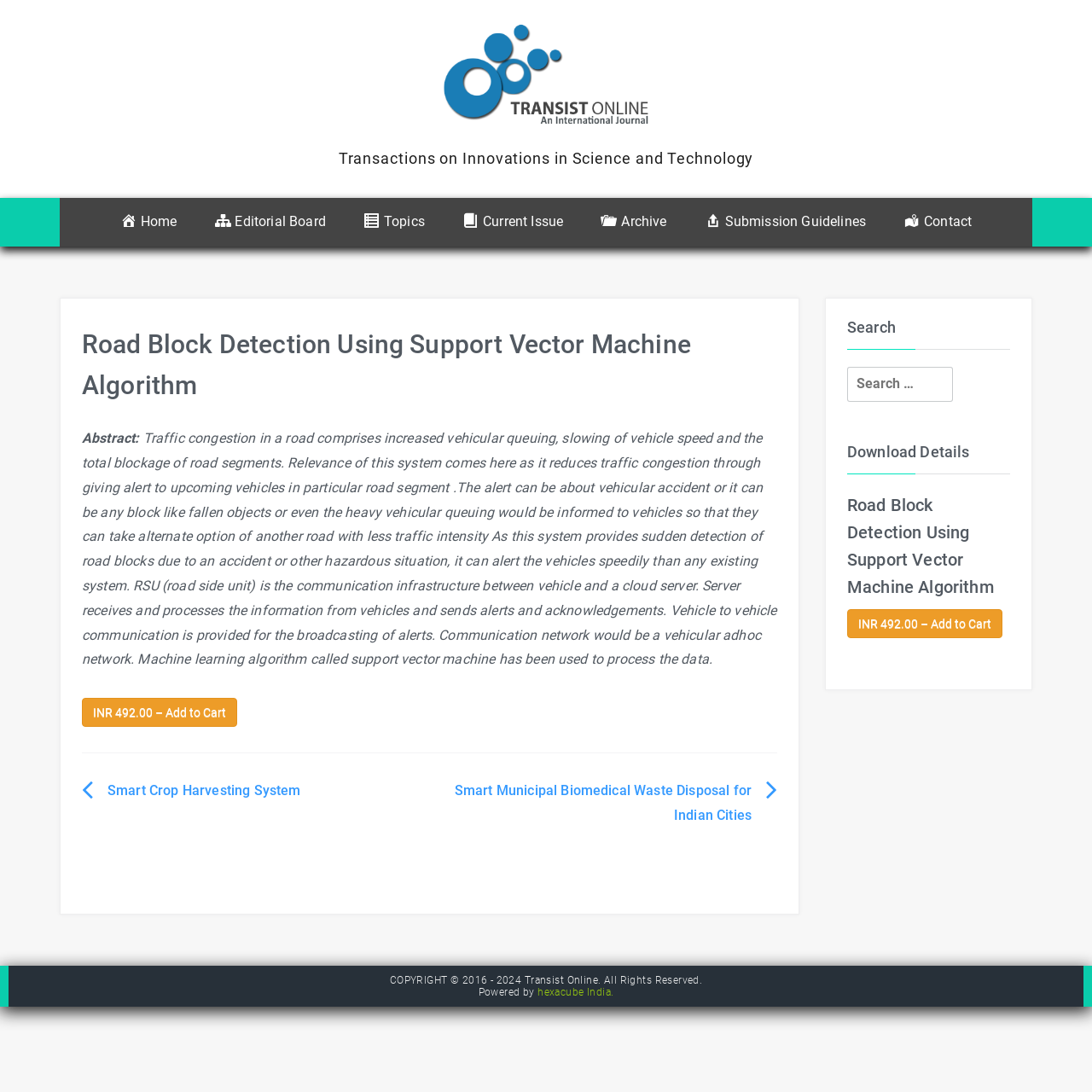Answer the following query with a single word or phrase:
What is the name of the algorithm used in the system?

Support Vector Machine